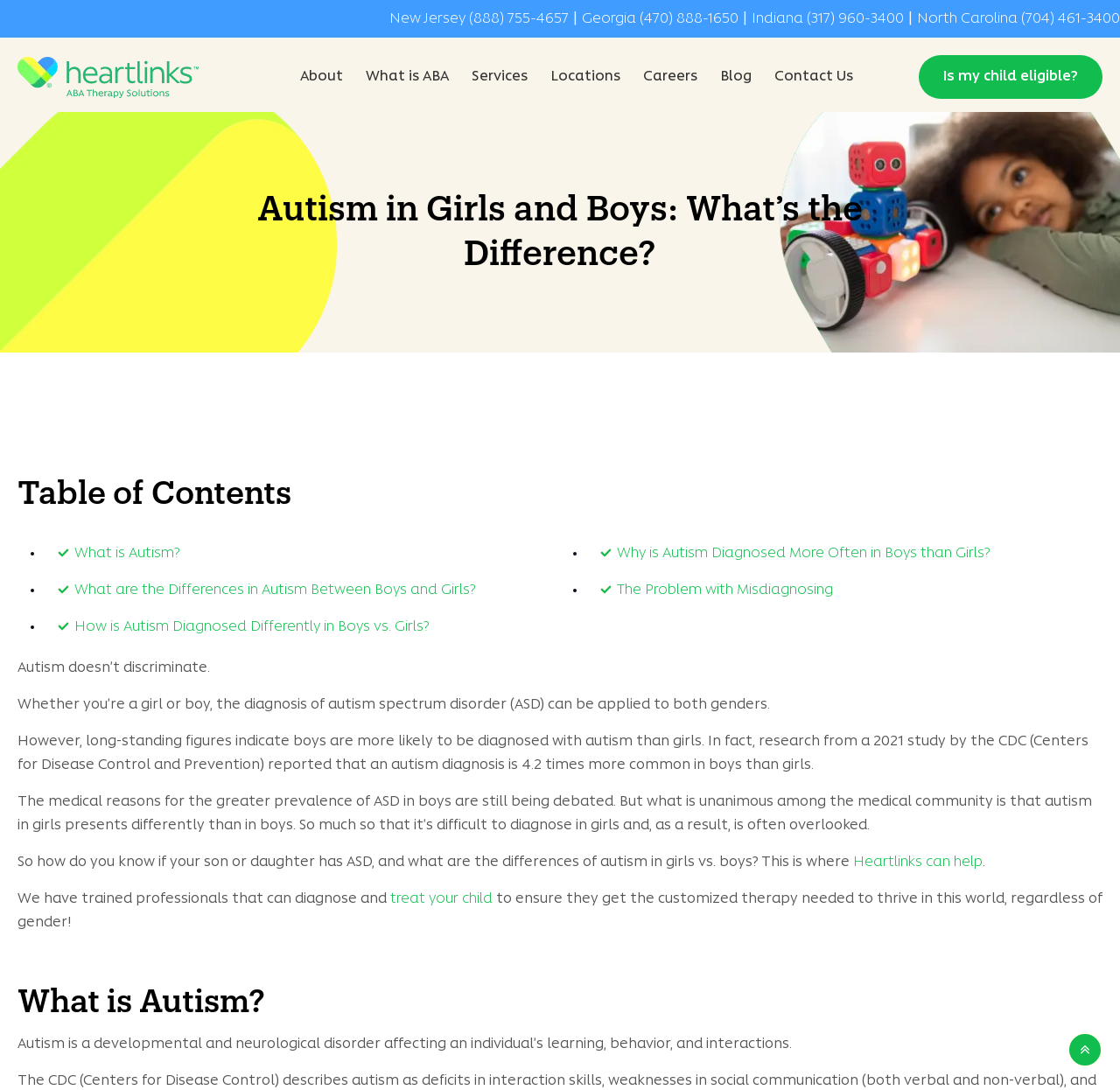Please identify the bounding box coordinates of the element's region that I should click in order to complete the following instruction: "Click the 'New Jersey (888) 755-4657' link". The bounding box coordinates consist of four float numbers between 0 and 1, i.e., [left, top, right, bottom].

[0.348, 0.011, 0.508, 0.024]